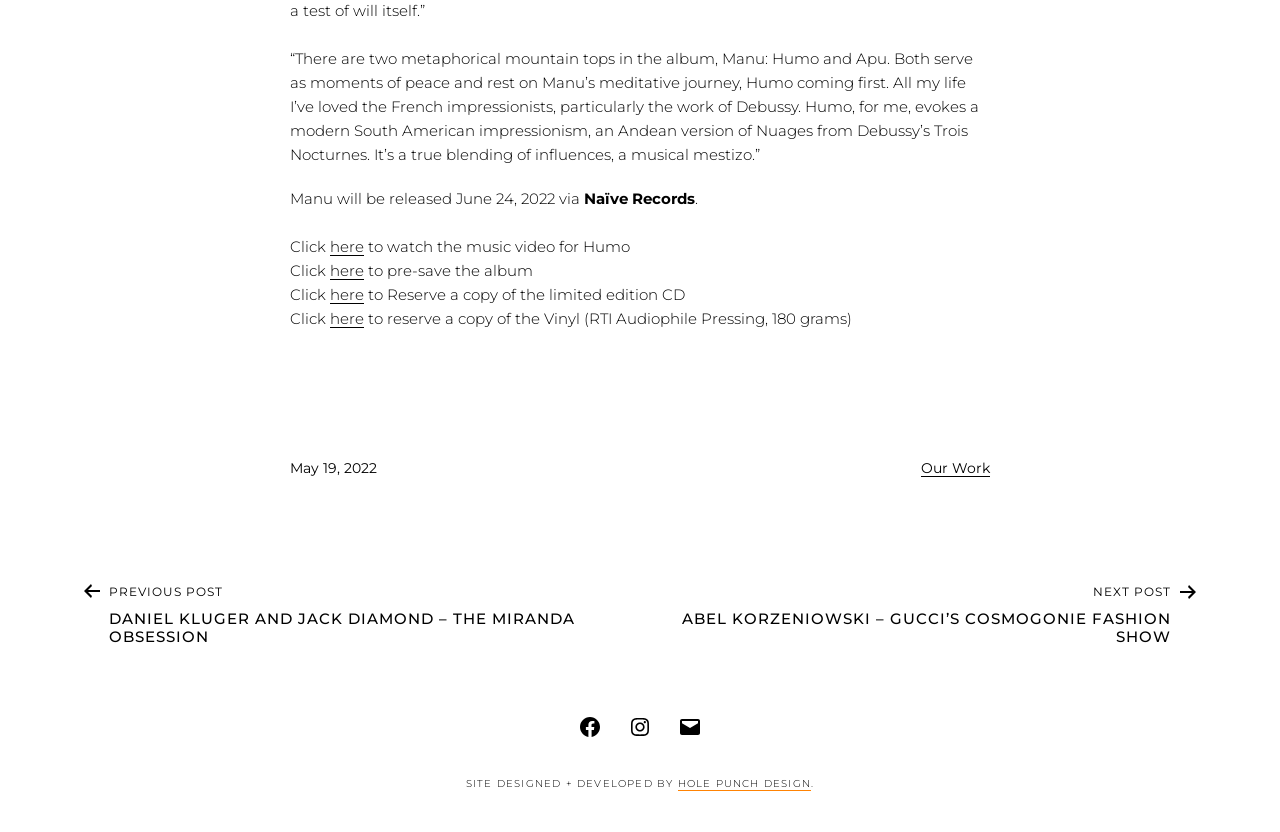Determine the bounding box for the UI element as described: "Our Work". The coordinates should be represented as four float numbers between 0 and 1, formatted as [left, top, right, bottom].

[0.72, 0.551, 0.773, 0.573]